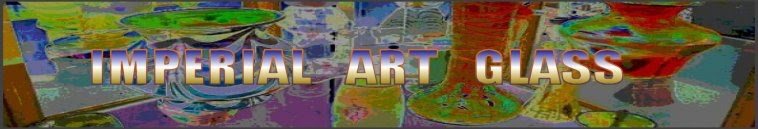Kindly respond to the following question with a single word or a brief phrase: 
What is the background setting of the image?

Artistic glassworks